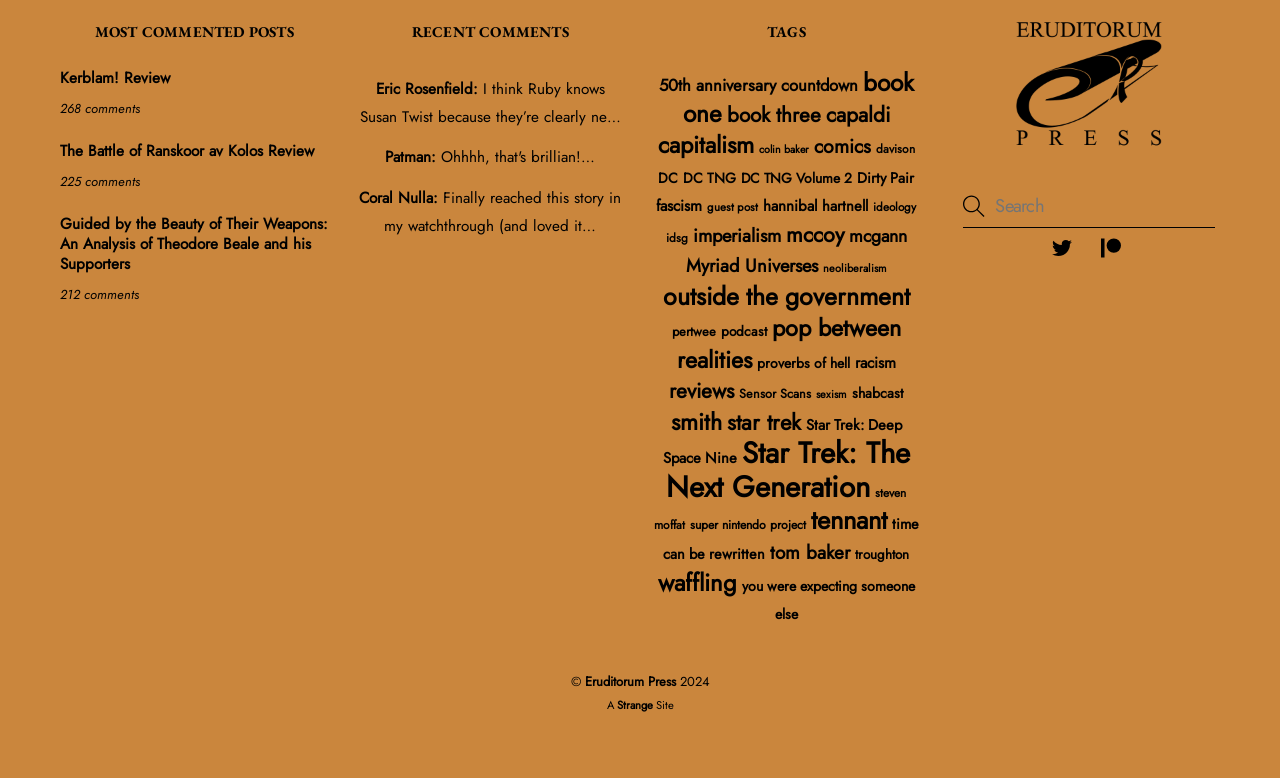Predict the bounding box of the UI element based on the description: "pop between realities". The coordinates should be four float numbers between 0 and 1, formatted as [left, top, right, bottom].

[0.529, 0.4, 0.704, 0.485]